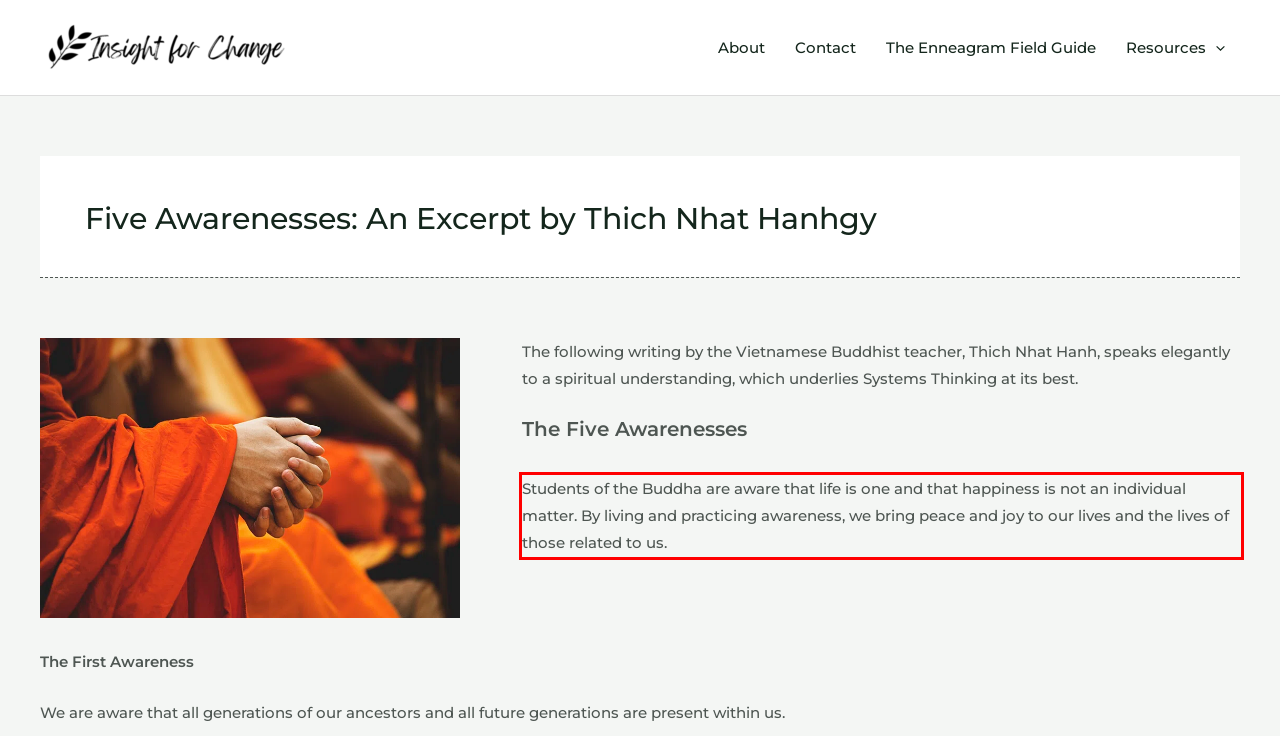Please examine the webpage screenshot containing a red bounding box and use OCR to recognize and output the text inside the red bounding box.

Students of the Buddha are aware that life is one and that happiness is not an individual matter. By living and practicing awareness, we bring peace and joy to our lives and the lives of those related to us.